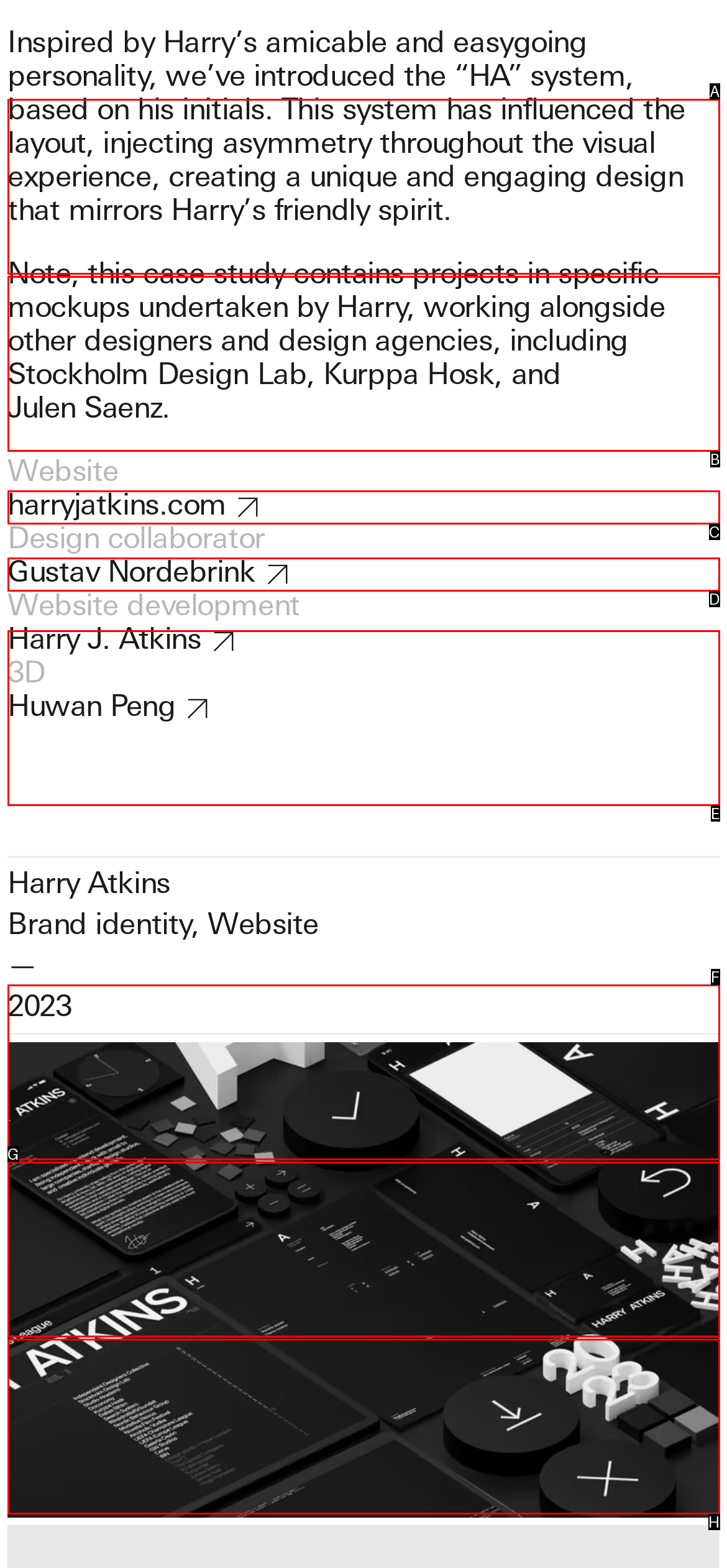Choose the HTML element that corresponds to the description: harryjatkins.com
Provide the answer by selecting the letter from the given choices.

C